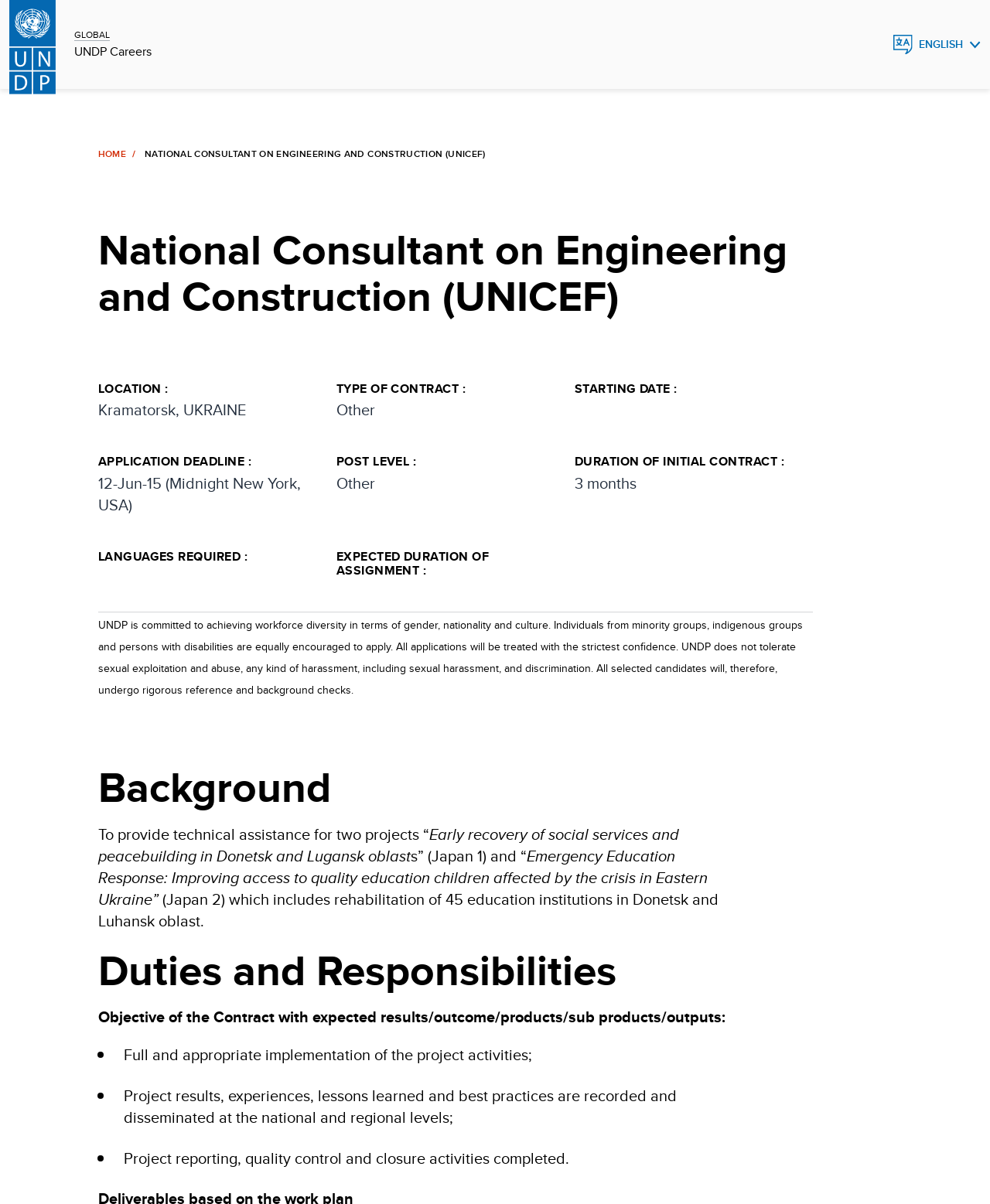Can you find the bounding box coordinates for the UI element given this description: "Español"? Provide the coordinates as four float numbers between 0 and 1: [left, top, right, bottom].

[0.915, 0.076, 0.992, 0.104]